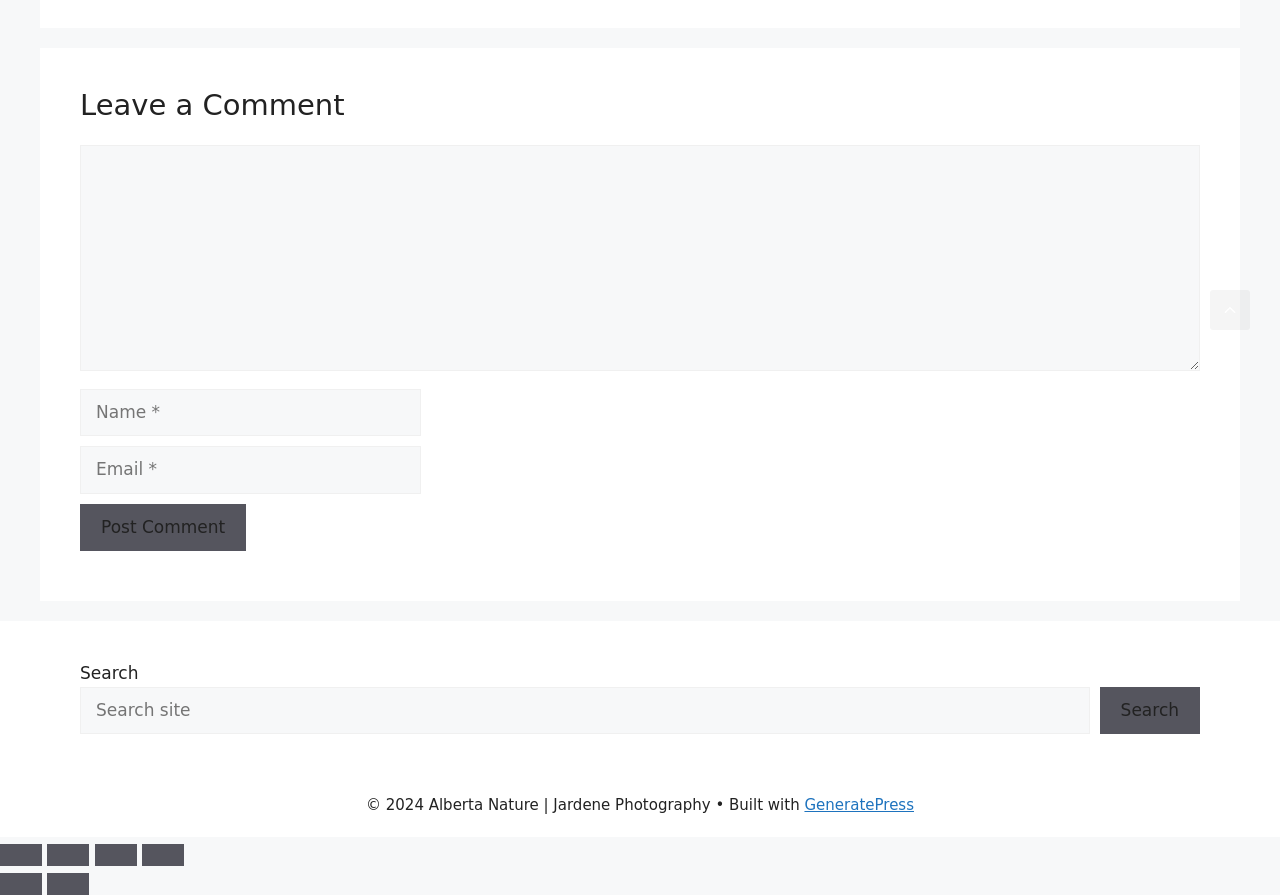Examine the image and give a thorough answer to the following question:
What is the purpose of the button with the text 'Post Comment'?

The button with the text 'Post Comment' is located below the comment textbox and is likely used to submit the comment to be posted on the website.